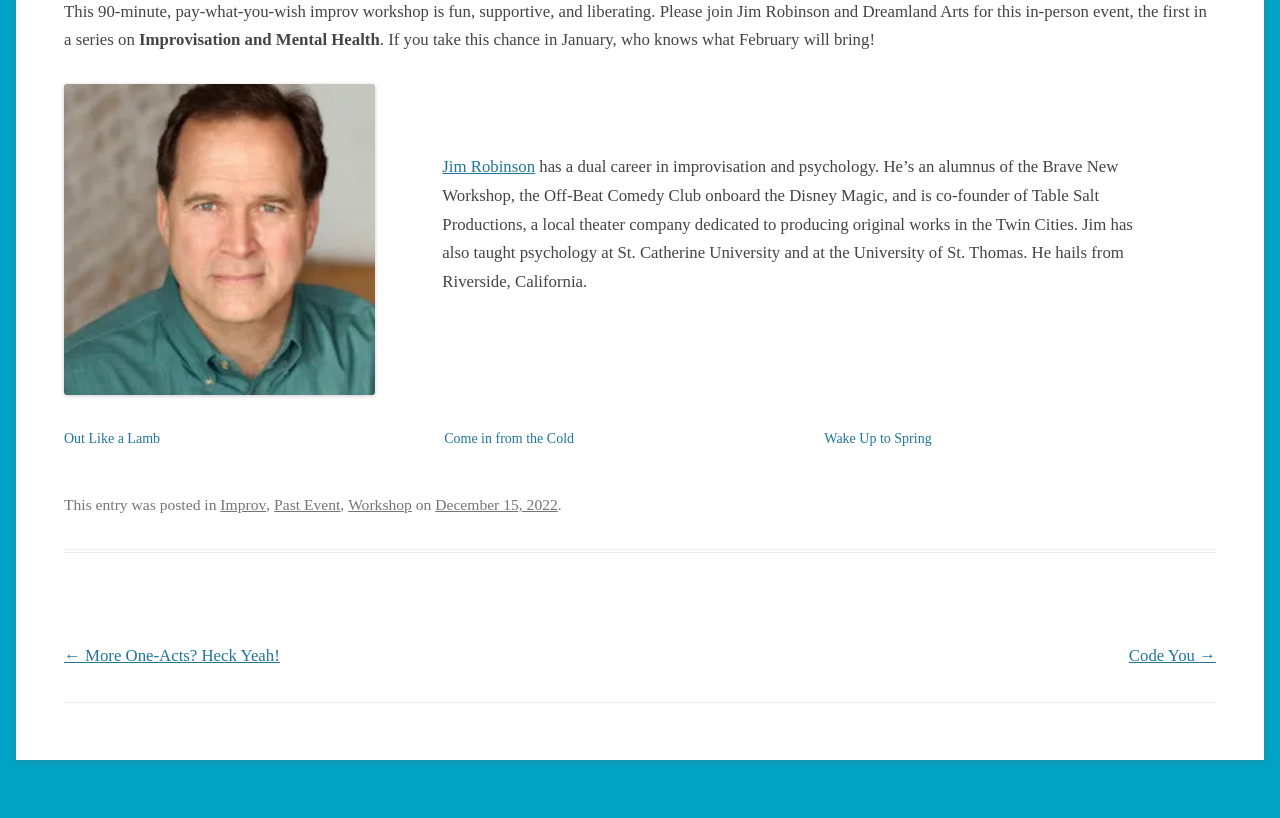Please identify the bounding box coordinates of the element's region that needs to be clicked to fulfill the following instruction: "Check the date of the post". The bounding box coordinates should consist of four float numbers between 0 and 1, i.e., [left, top, right, bottom].

[0.34, 0.607, 0.436, 0.628]